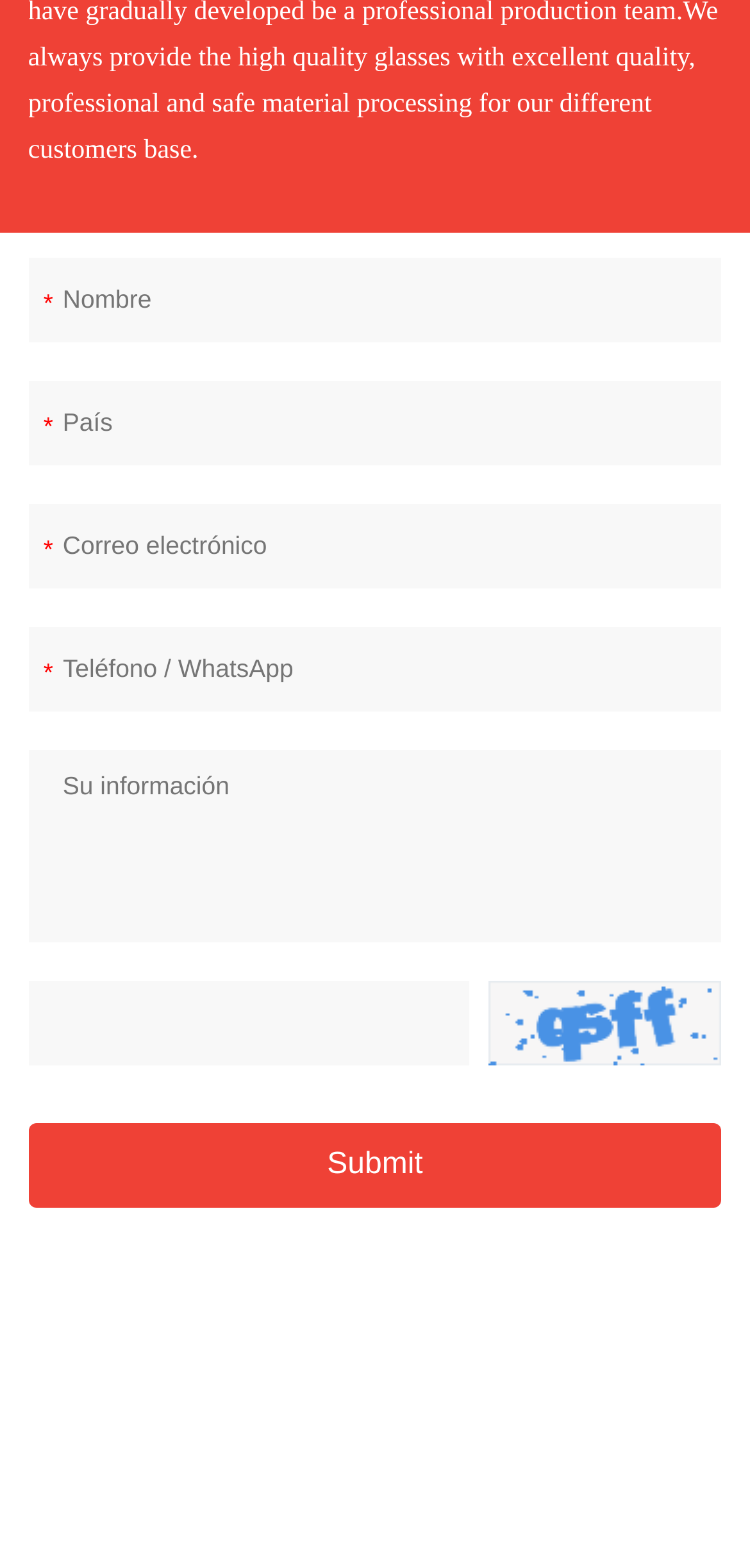Please mark the bounding box coordinates of the area that should be clicked to carry out the instruction: "Leave a reply".

None